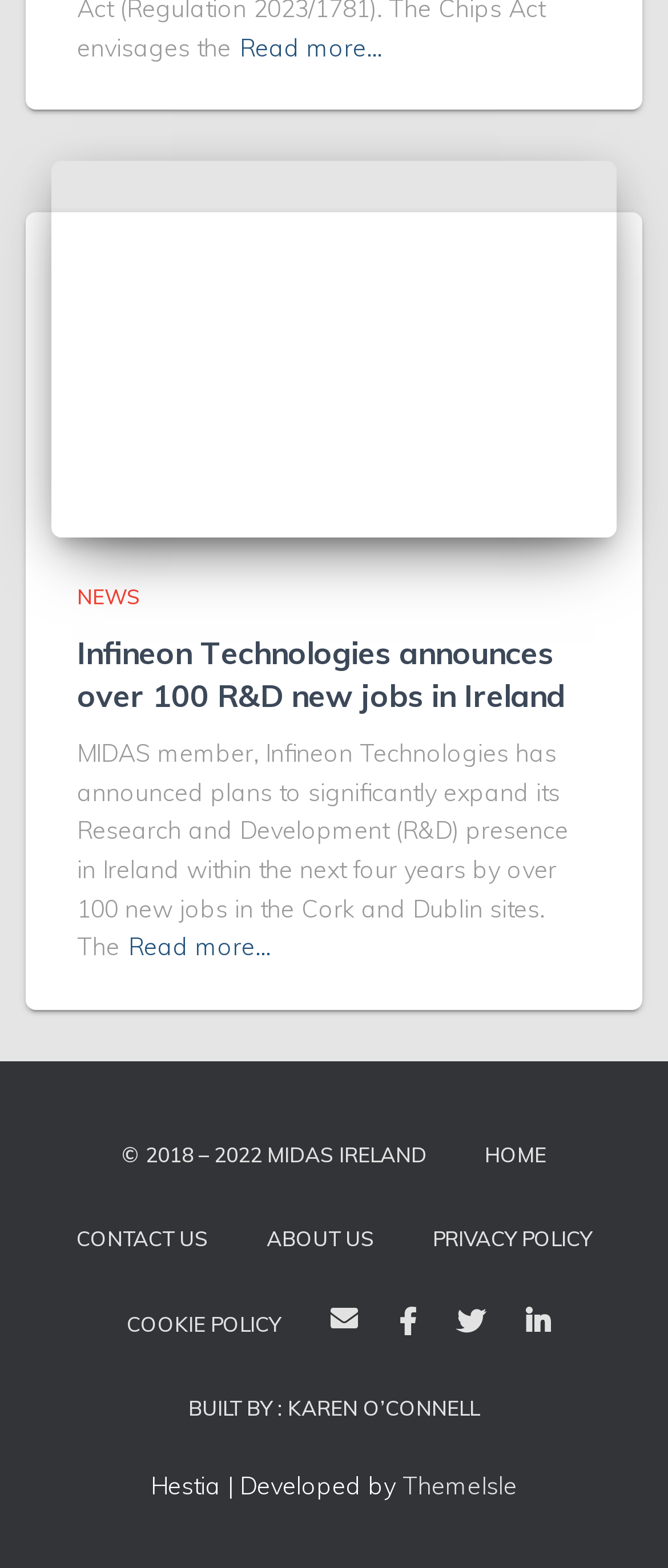Indicate the bounding box coordinates of the element that must be clicked to execute the instruction: "Visit the HOME page". The coordinates should be given as four float numbers between 0 and 1, i.e., [left, top, right, bottom].

[0.687, 0.709, 0.856, 0.763]